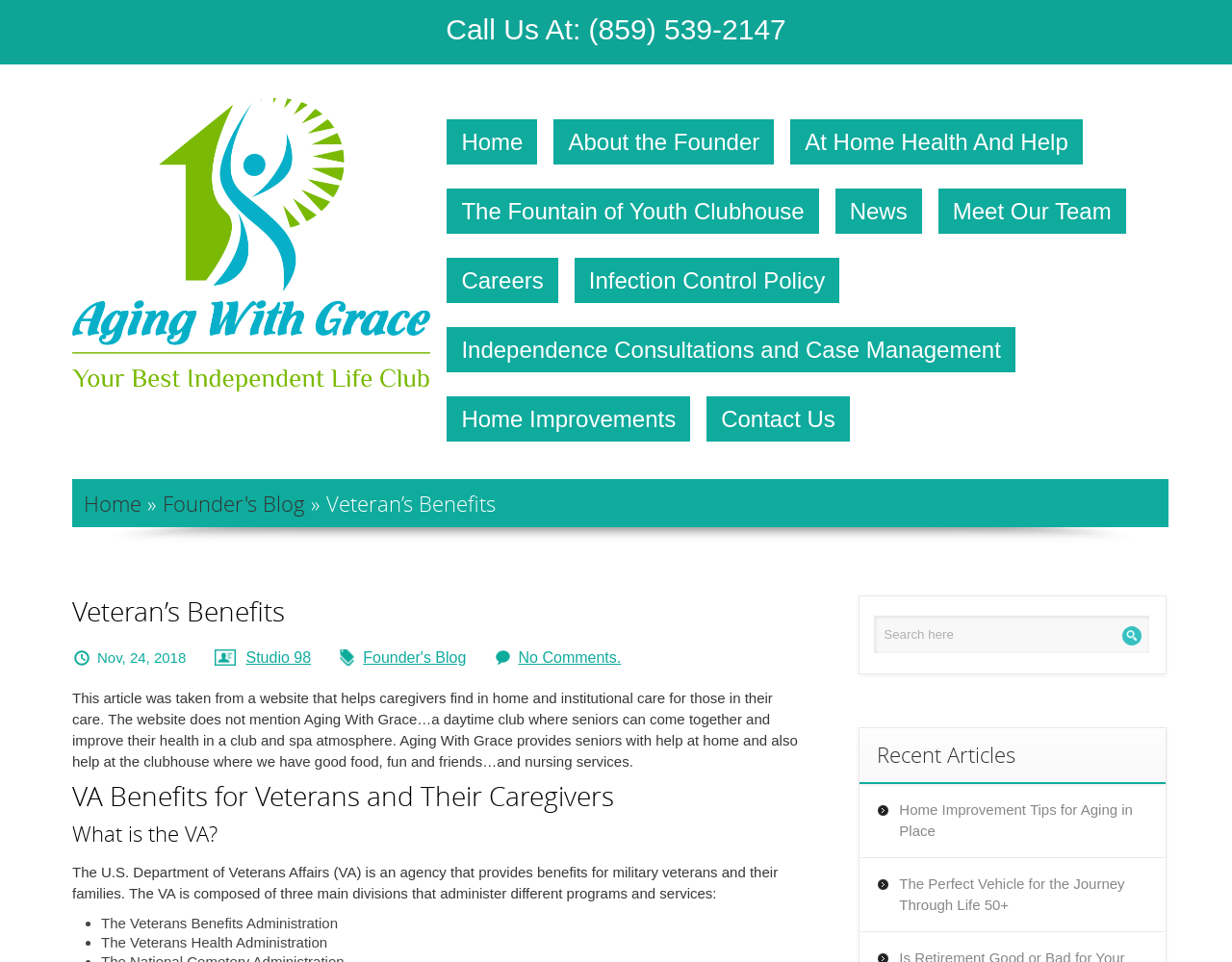Identify the bounding box coordinates of the element that should be clicked to fulfill this task: "Read the article about VA Benefits for Veterans and Their Caregivers". The coordinates should be provided as four float numbers between 0 and 1, i.e., [left, top, right, bottom].

[0.059, 0.818, 0.653, 0.838]